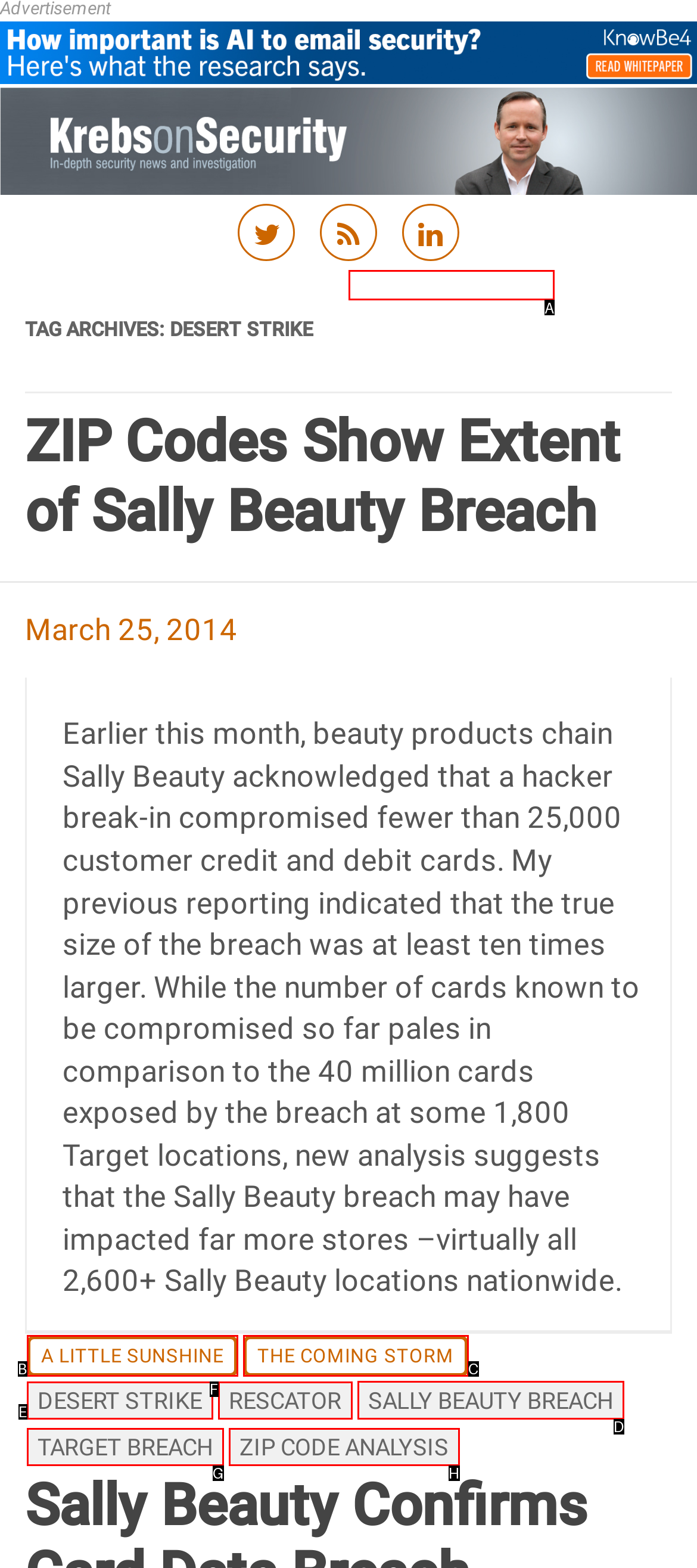Identify the correct HTML element to click for the task: Read the article about the Sally Beauty breach. Provide the letter of your choice.

D